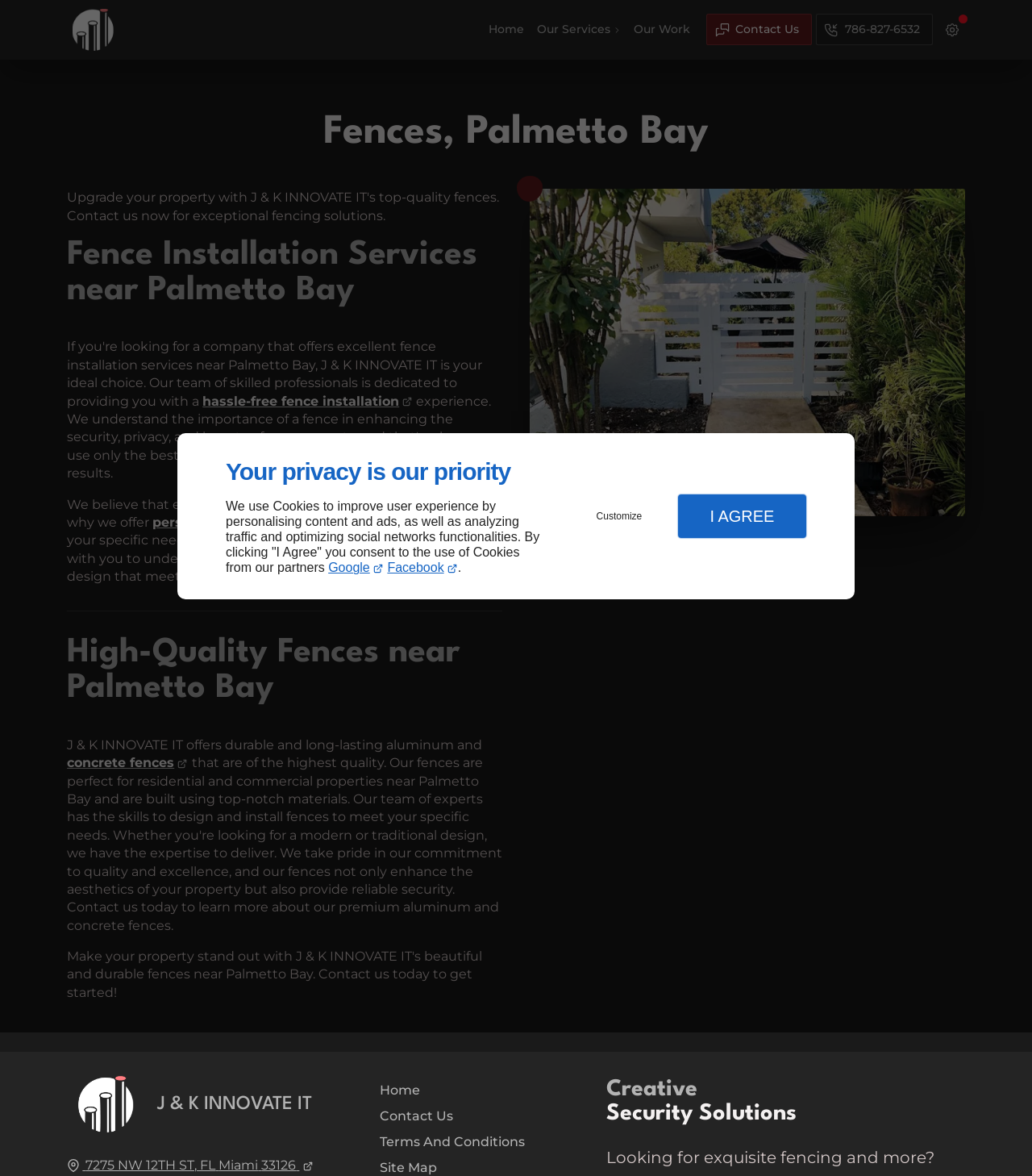Carefully observe the image and respond to the question with a detailed answer:
What is the address of J & K INNOVATE IT?

The address of J & K INNOVATE IT is mentioned at the bottom of the webpage, below the logo, as 7275 NW 12TH ST, FL Miami 33126.